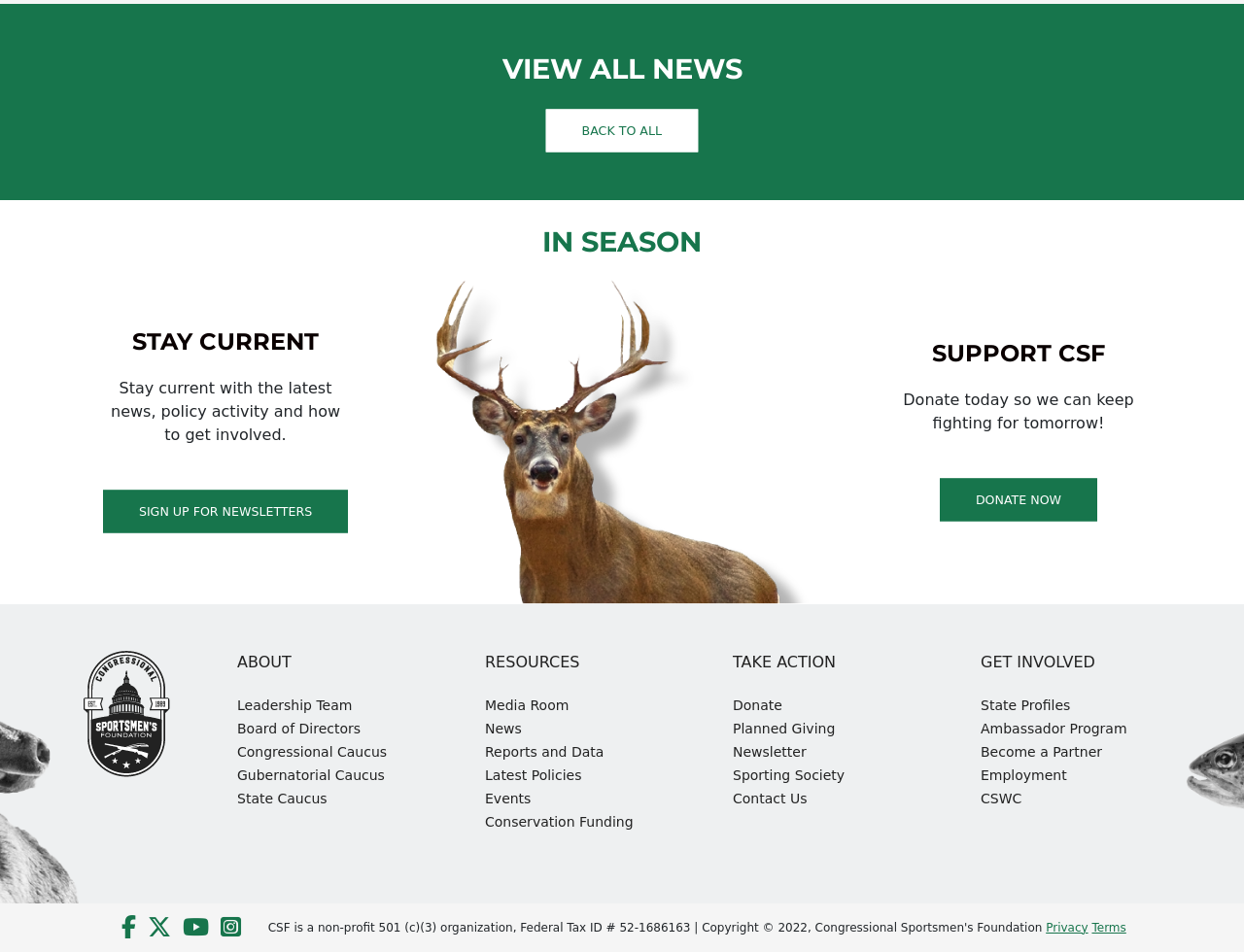Find the bounding box coordinates for the UI element that matches this description: "https://jobs.rutgers.edu/postings/69722".

None